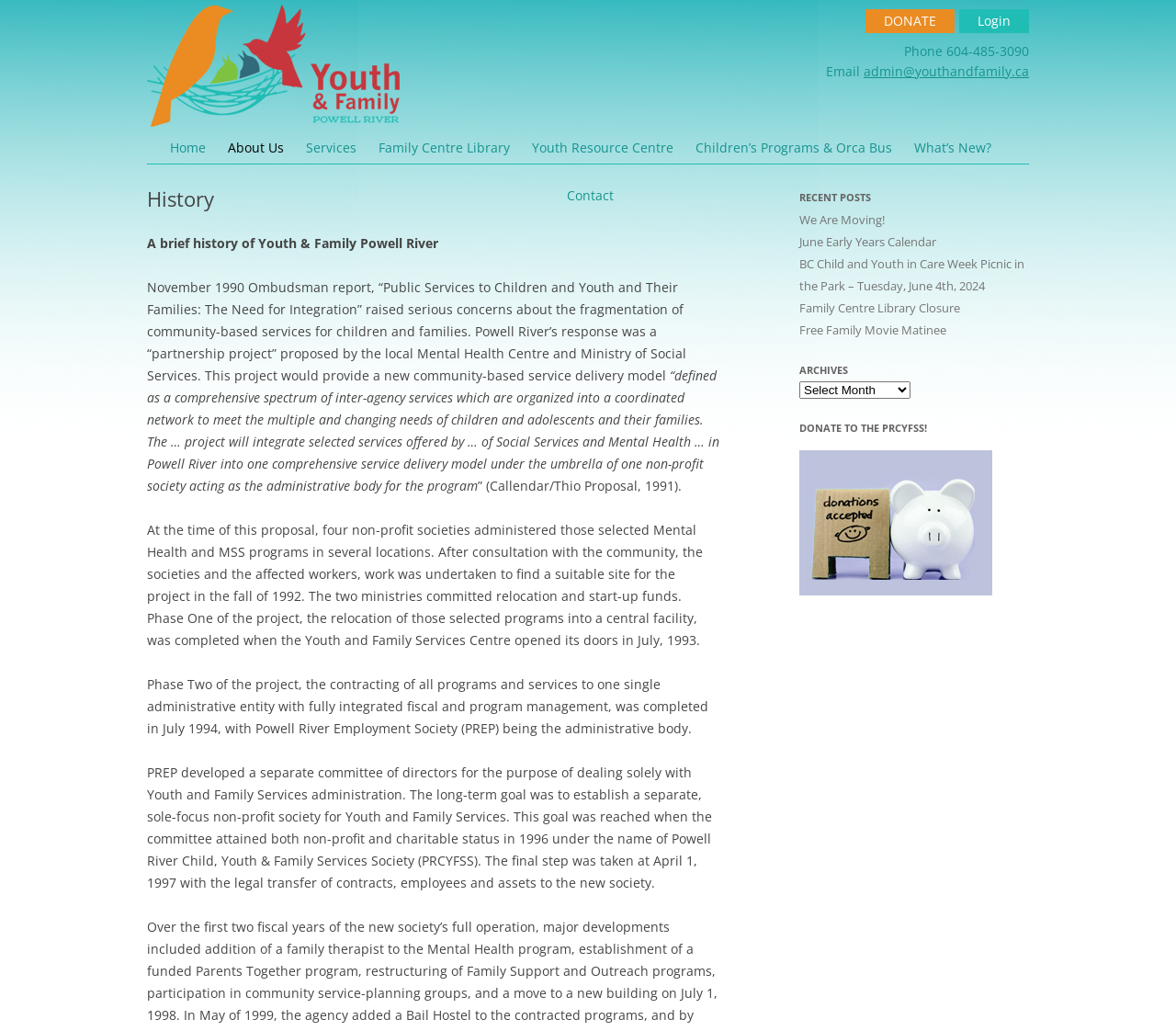Determine the bounding box coordinates of the target area to click to execute the following instruction: "Click the 'DONATE' button."

[0.752, 0.012, 0.796, 0.029]